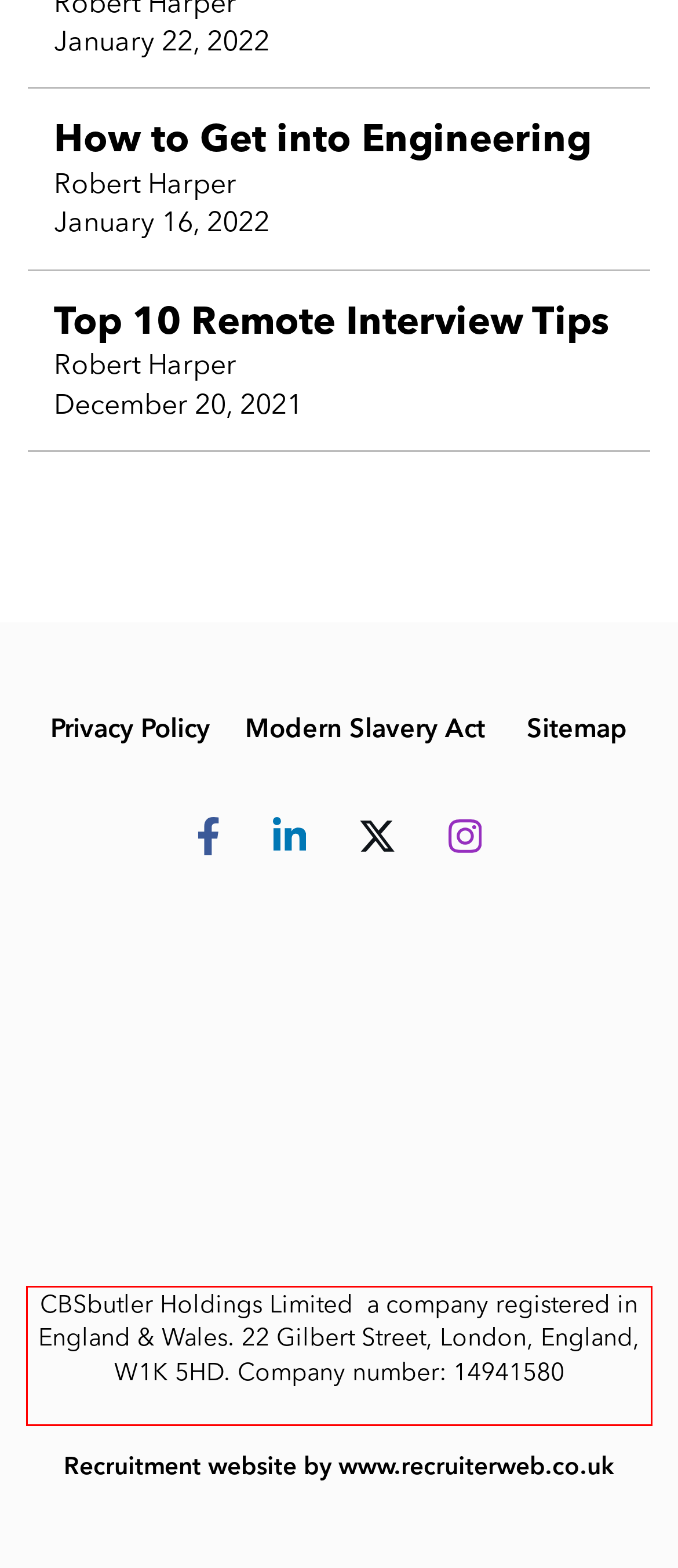The screenshot you have been given contains a UI element surrounded by a red rectangle. Use OCR to read and extract the text inside this red rectangle.

CBSbutler Holdings Limited a company registered in England & Wales. 22 Gilbert Street, London, England, W1K 5HD. Company number: 14941580